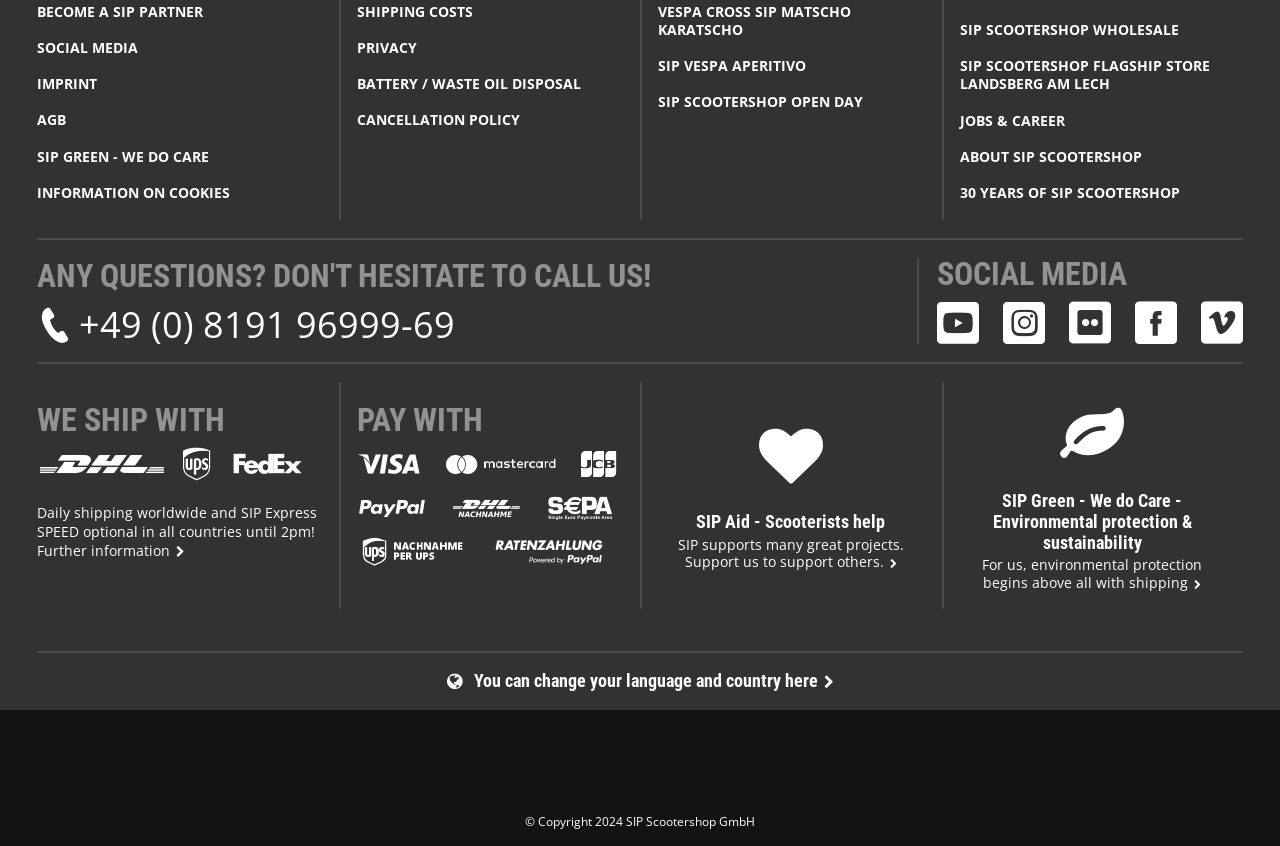Locate the bounding box coordinates of the element that needs to be clicked to carry out the instruction: "Learn more about SIP Green - We do Care". The coordinates should be given as four float numbers ranging from 0 to 1, i.e., [left, top, right, bottom].

[0.75, 0.175, 0.971, 0.196]